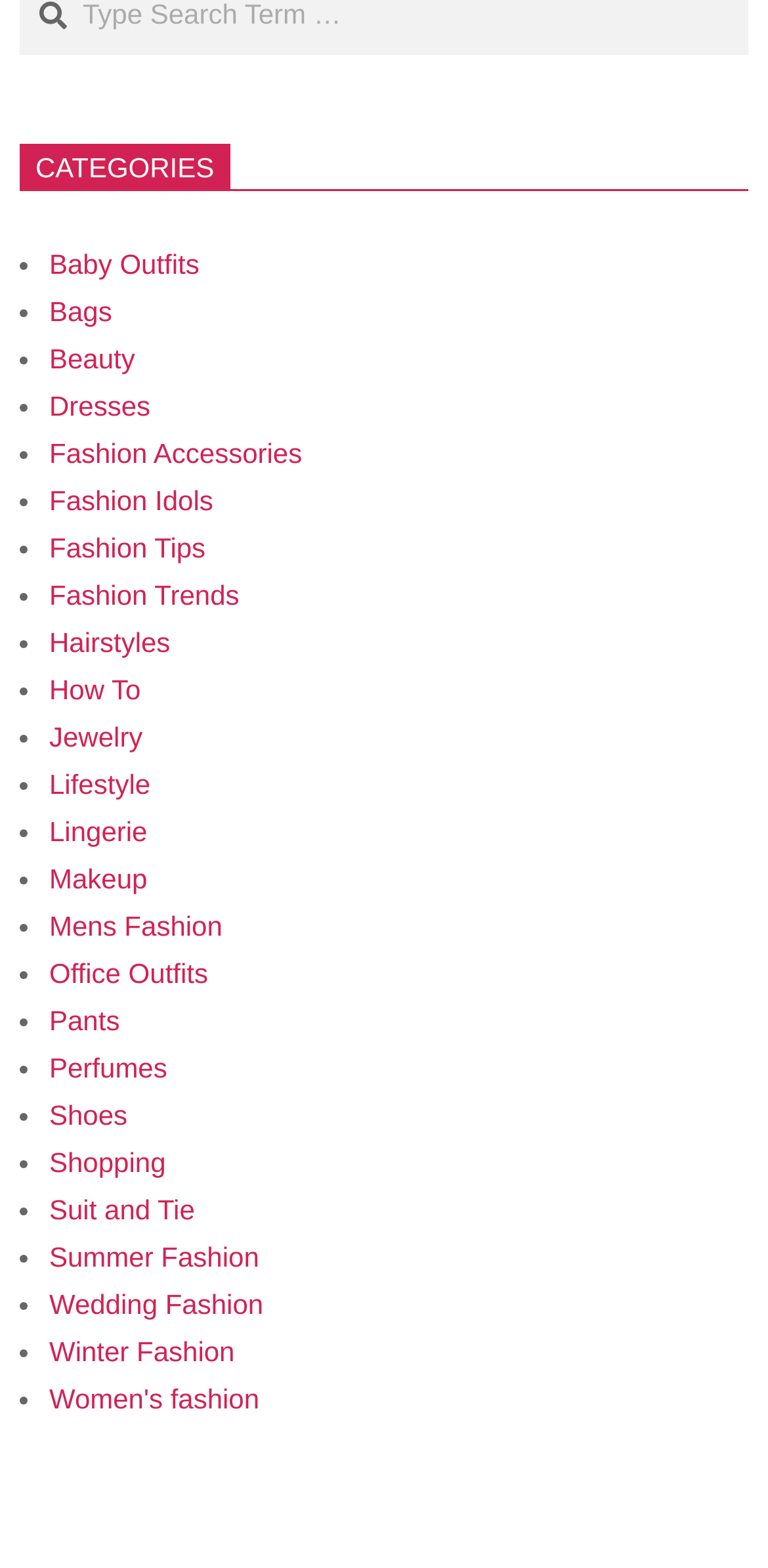How many categories are listed?
Please provide a comprehensive and detailed answer to the question.

There are 27 categories listed, each represented by a link element and a preceding list marker '•'. The categories are listed vertically, and their bounding box coordinates indicate their relative positions on the webpage.